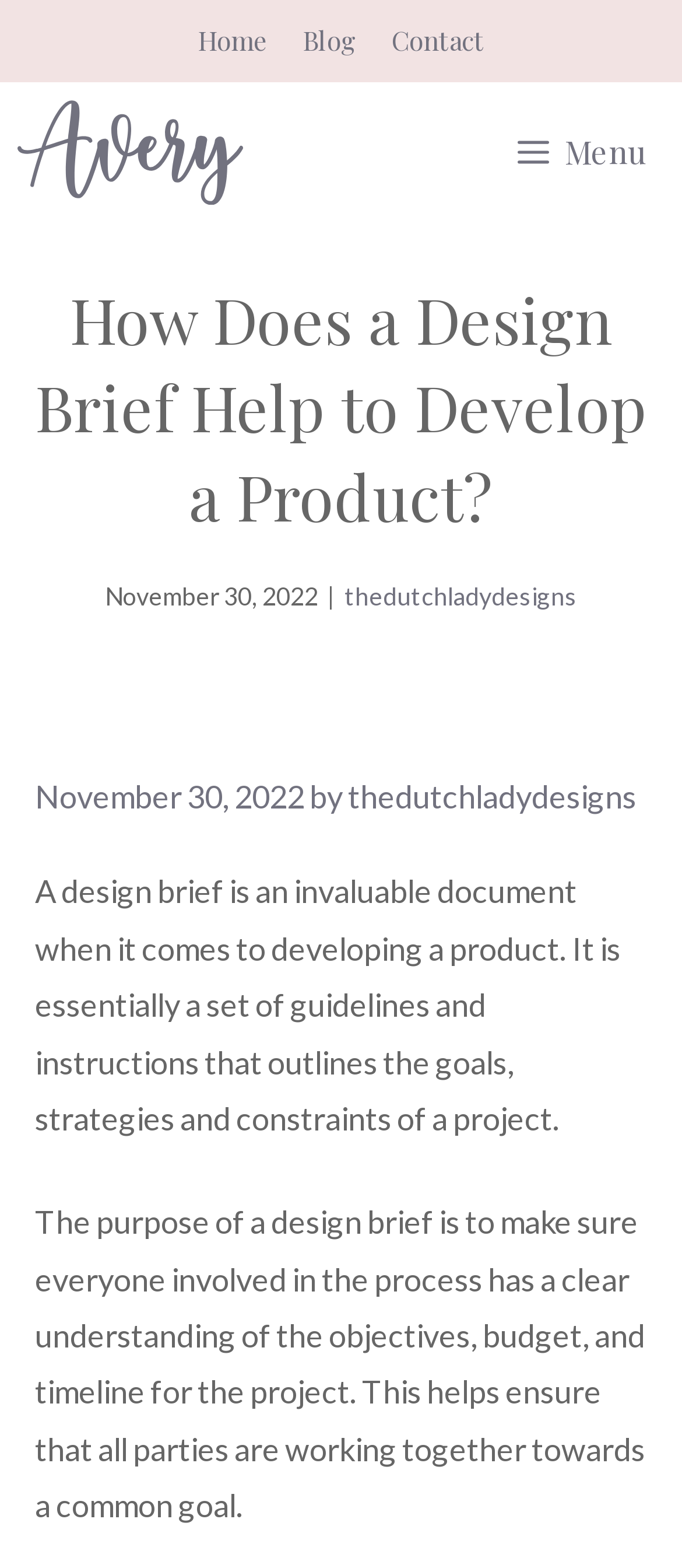Give a concise answer using only one word or phrase for this question:
What is the purpose of a design brief?

To ensure everyone has a clear understanding of the objectives, budget, and timeline